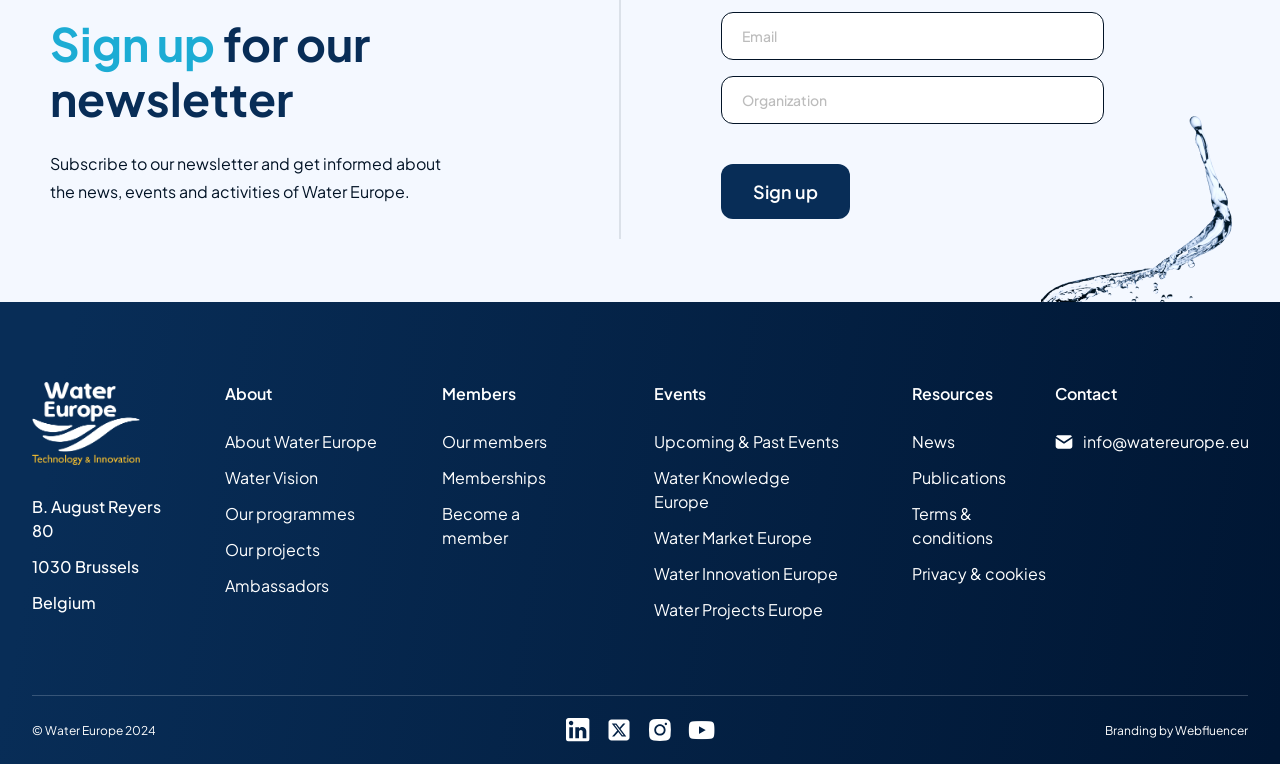Locate the bounding box coordinates of the area you need to click to fulfill this instruction: 'Contact Water Europe'. The coordinates must be in the form of four float numbers ranging from 0 to 1: [left, top, right, bottom].

[0.824, 0.563, 0.975, 0.595]